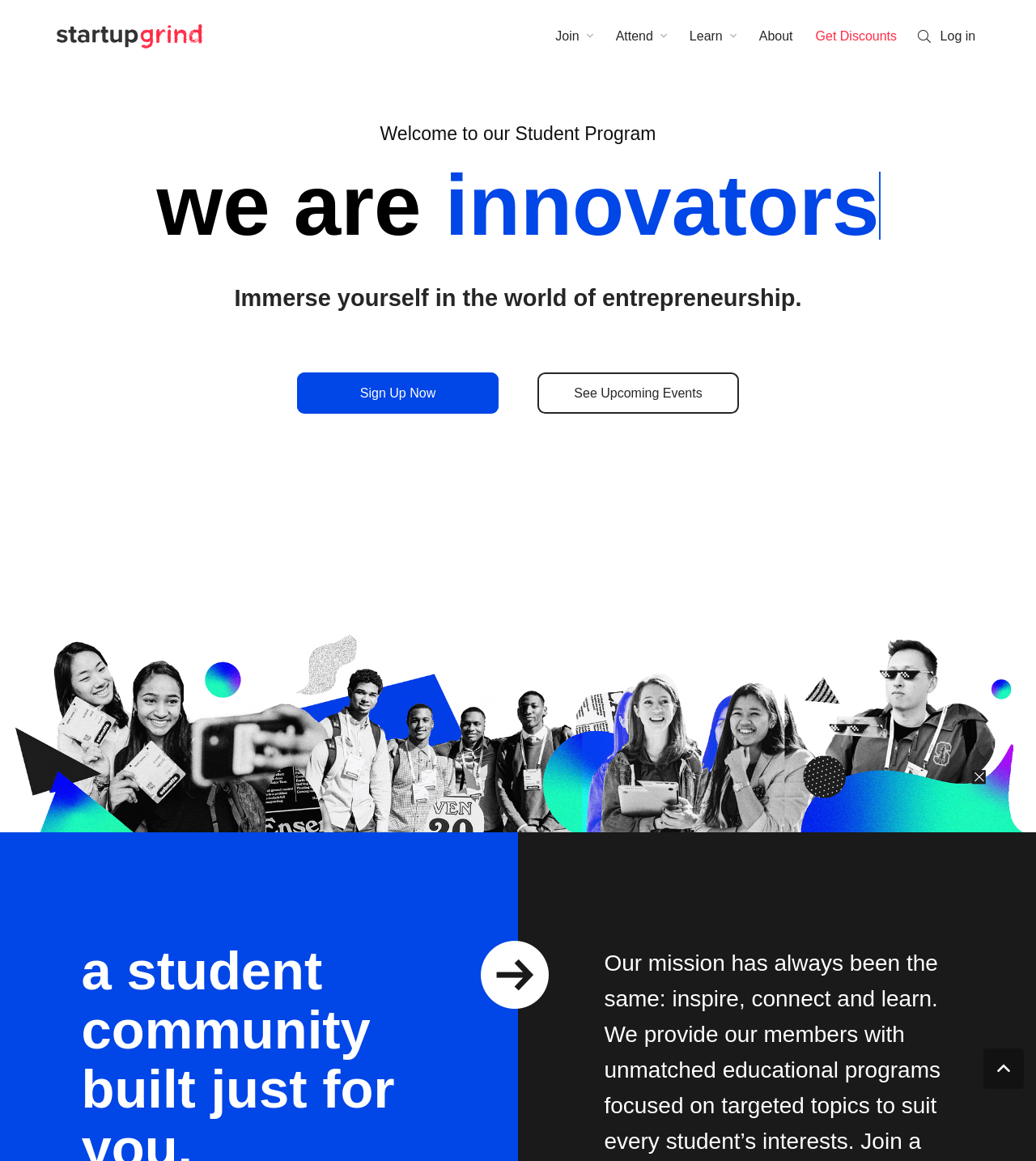Identify the bounding box for the element characterized by the following description: "Learn".

[0.655, 0.0, 0.722, 0.063]